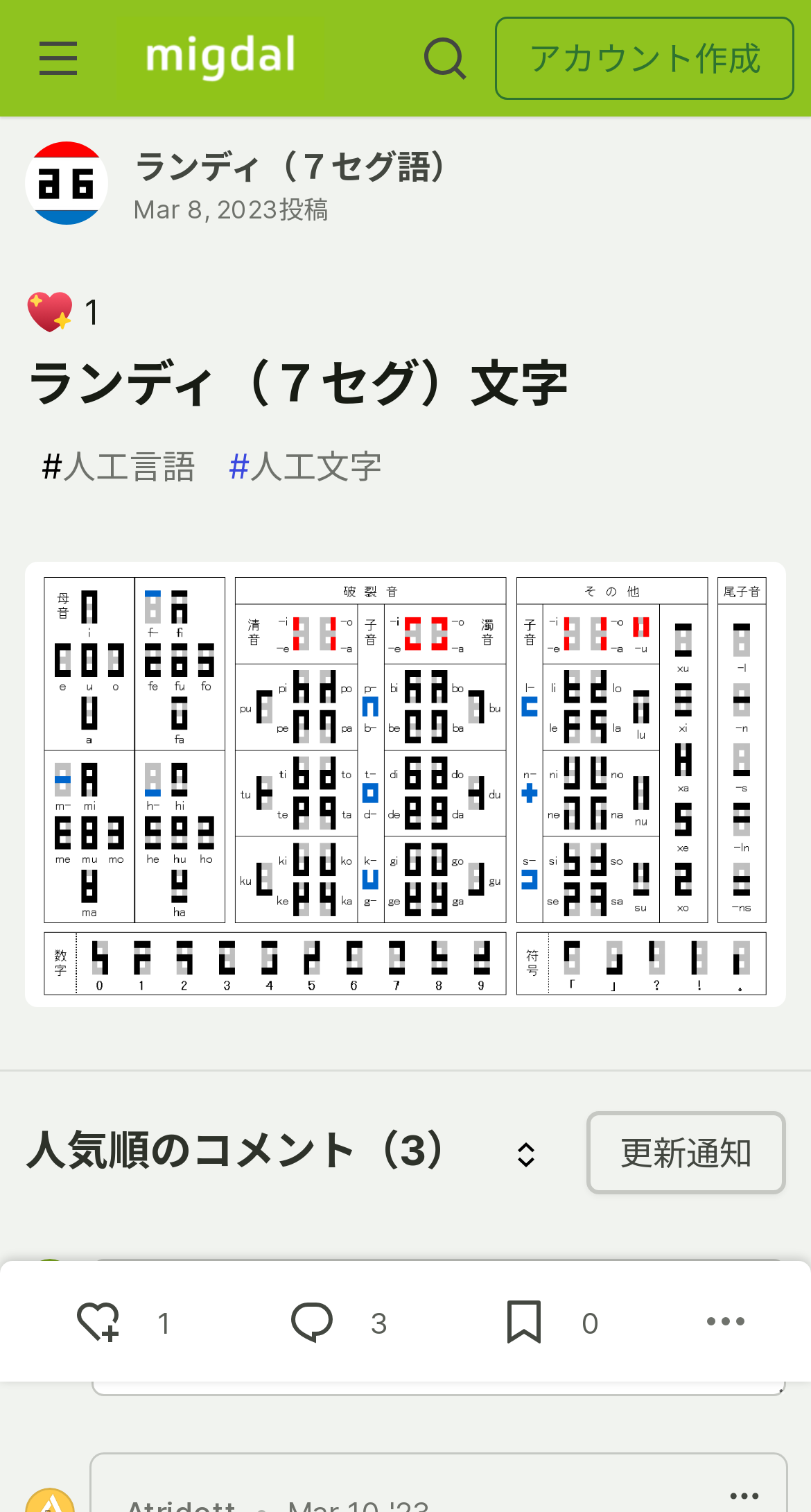Identify the bounding box coordinates of the specific part of the webpage to click to complete this instruction: "Click the main menu button".

[0.021, 0.011, 0.123, 0.066]